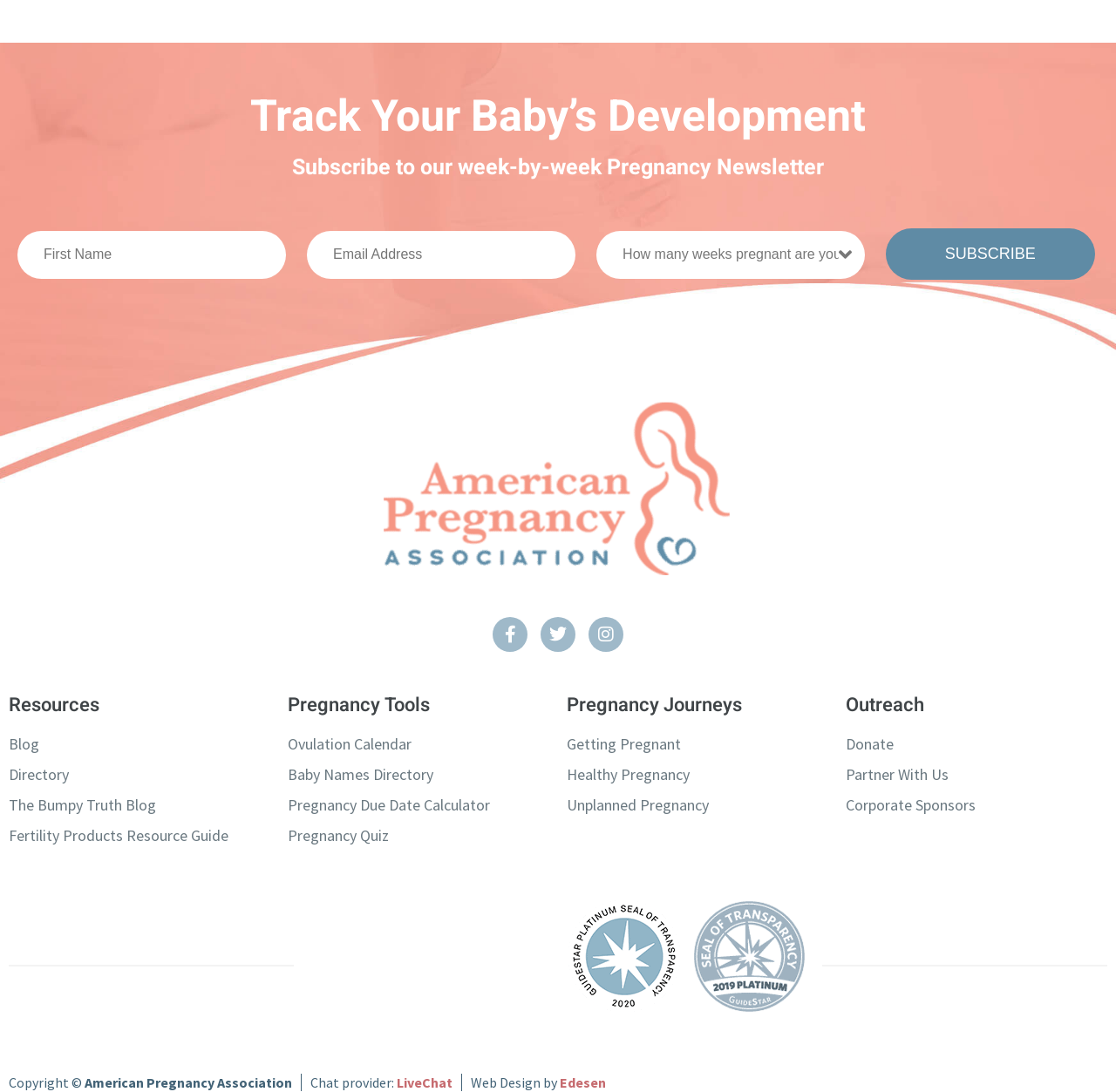Reply to the question with a single word or phrase:
What are the three social media platforms linked on the webpage?

Facebook, Twitter, Instagram